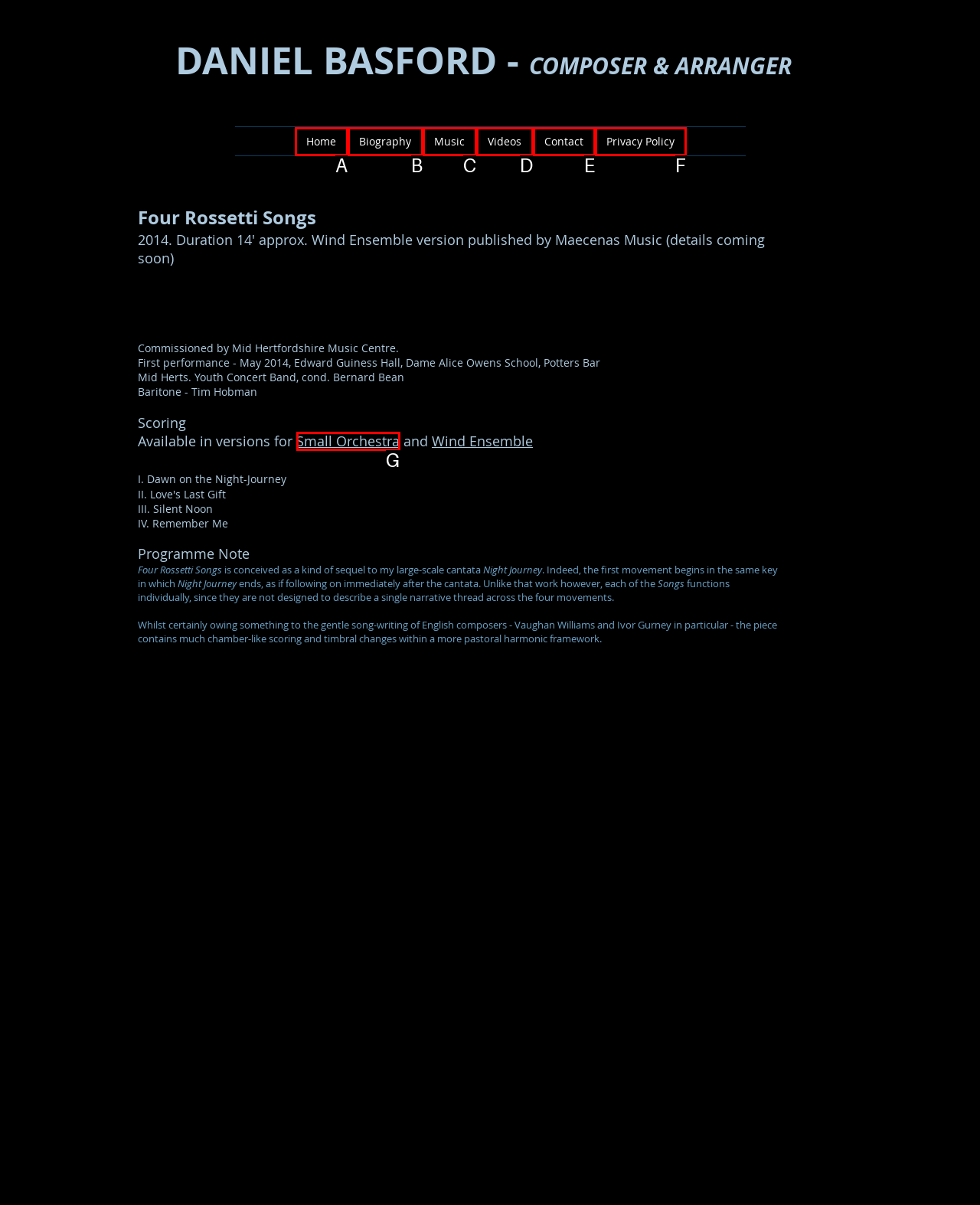Tell me which one HTML element best matches the description: Biography Answer with the option's letter from the given choices directly.

B